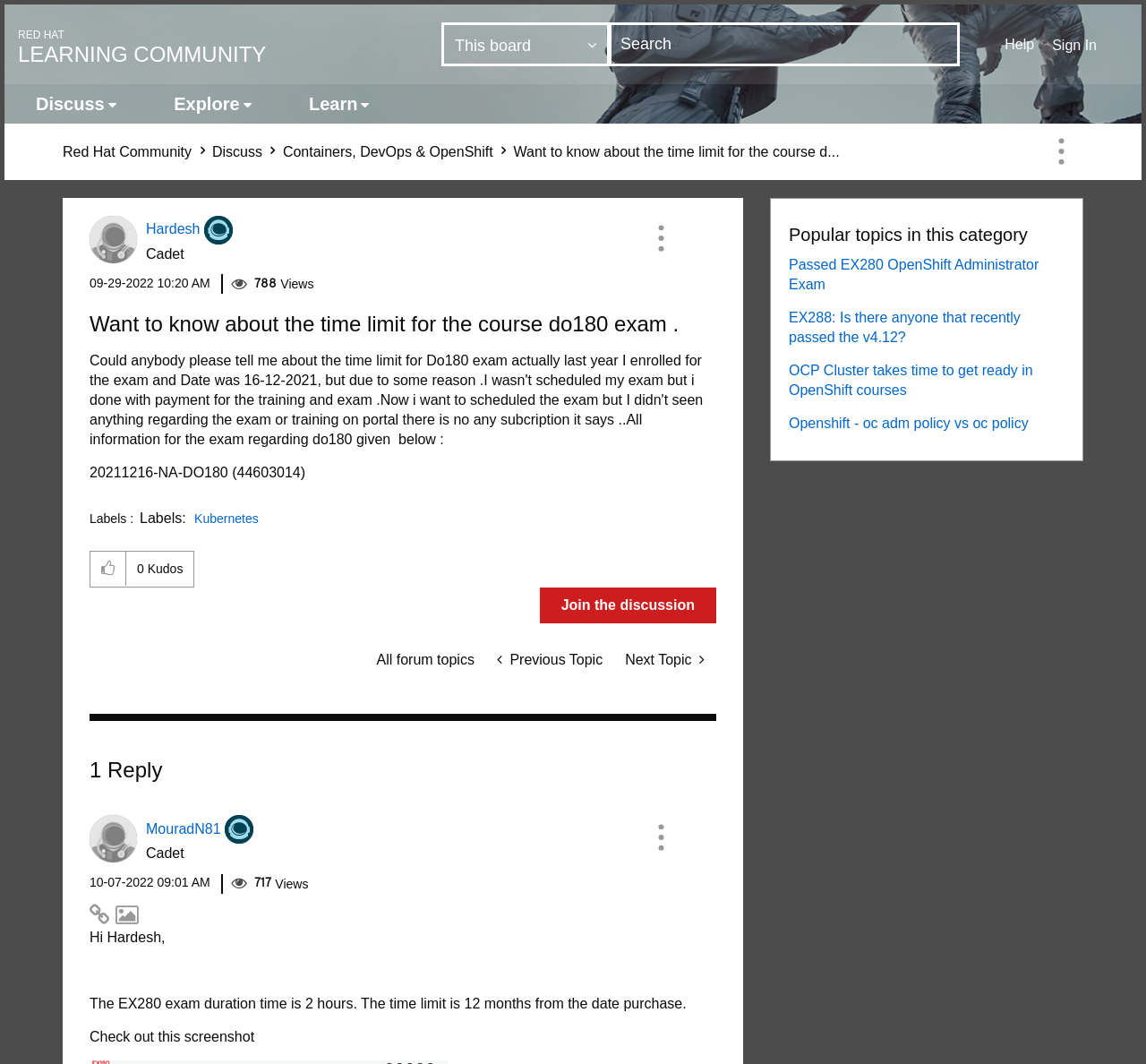What is the name of the community?
Please provide a comprehensive answer to the question based on the webpage screenshot.

The name of the community can be found at the top of the webpage, where it says 'RED HAT LEARNING COMMUNITY' in a link element.